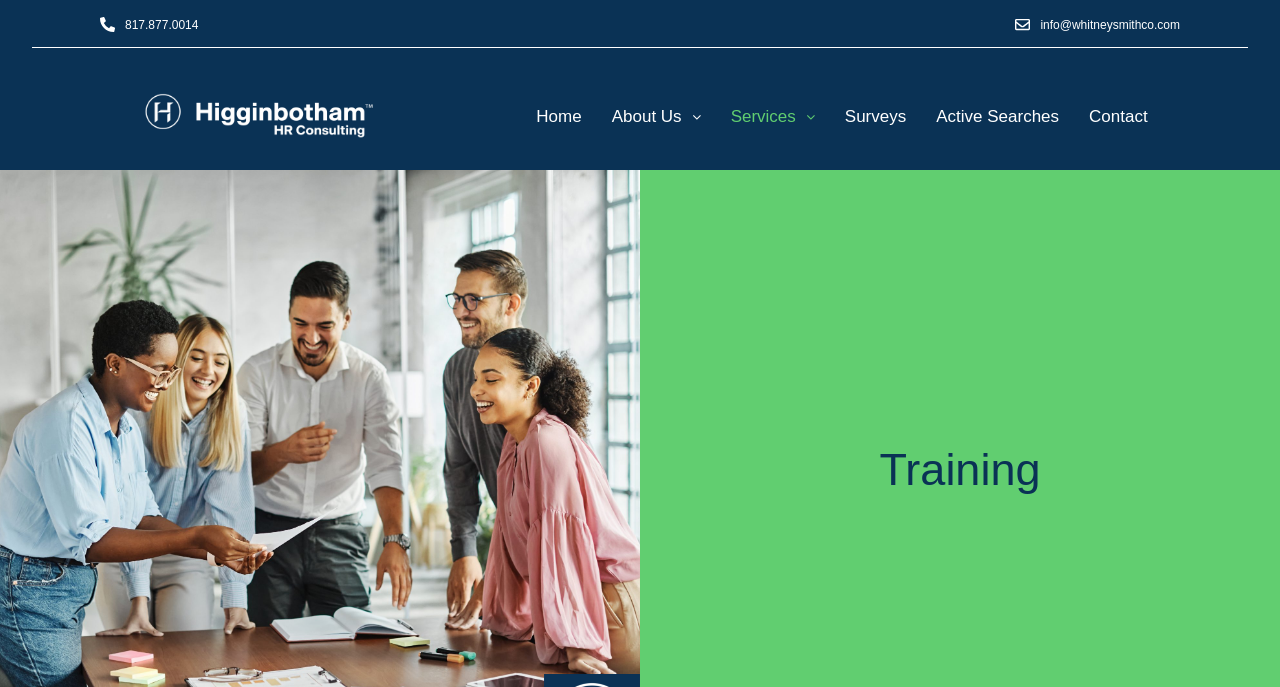What are the main navigation links? From the image, respond with a single word or brief phrase.

Home, About Us, Services, Surveys, Active Searches, Contact